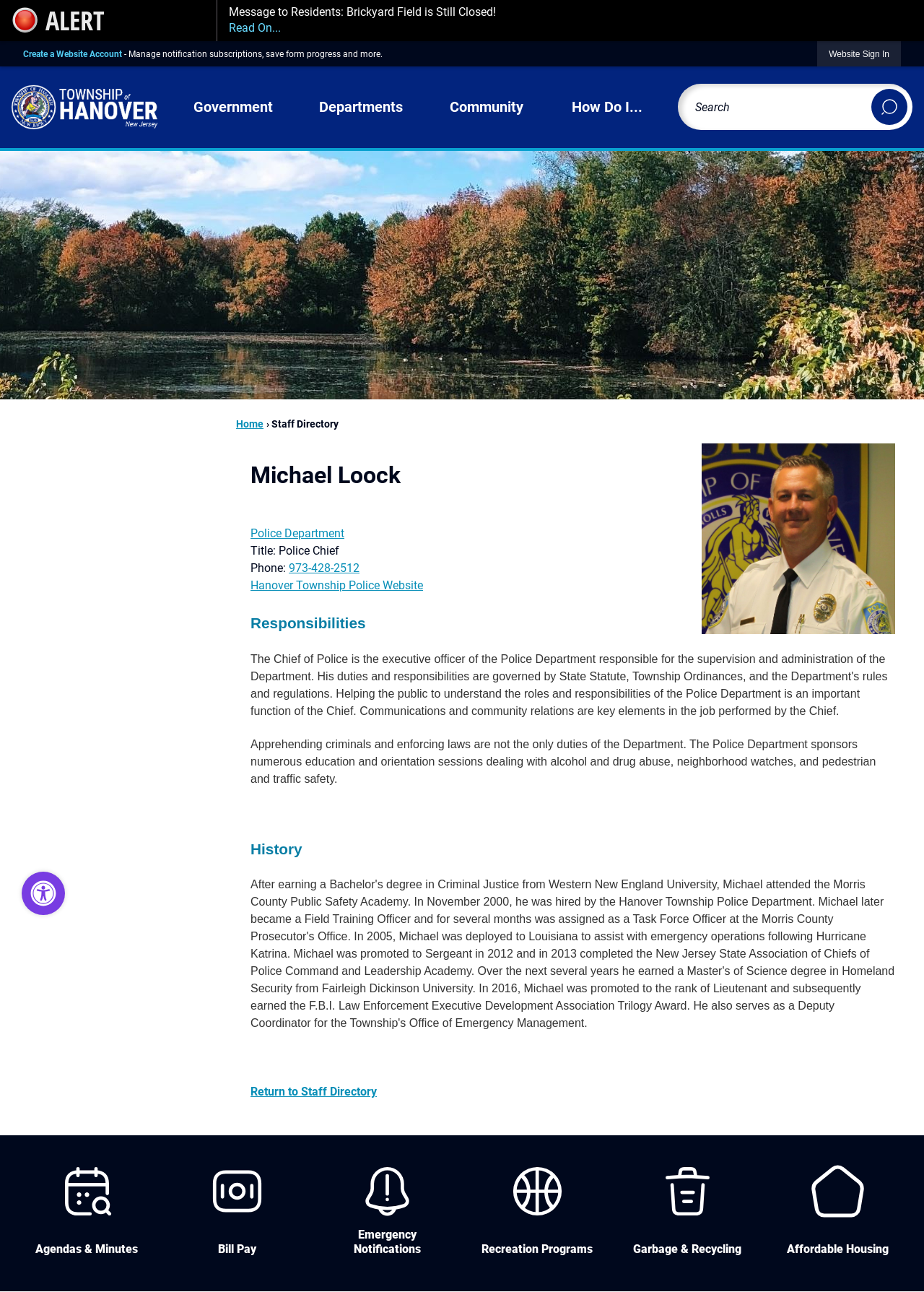Highlight the bounding box coordinates of the element you need to click to perform the following instruction: "View Michael Loock's profile."

[0.271, 0.354, 0.458, 0.381]